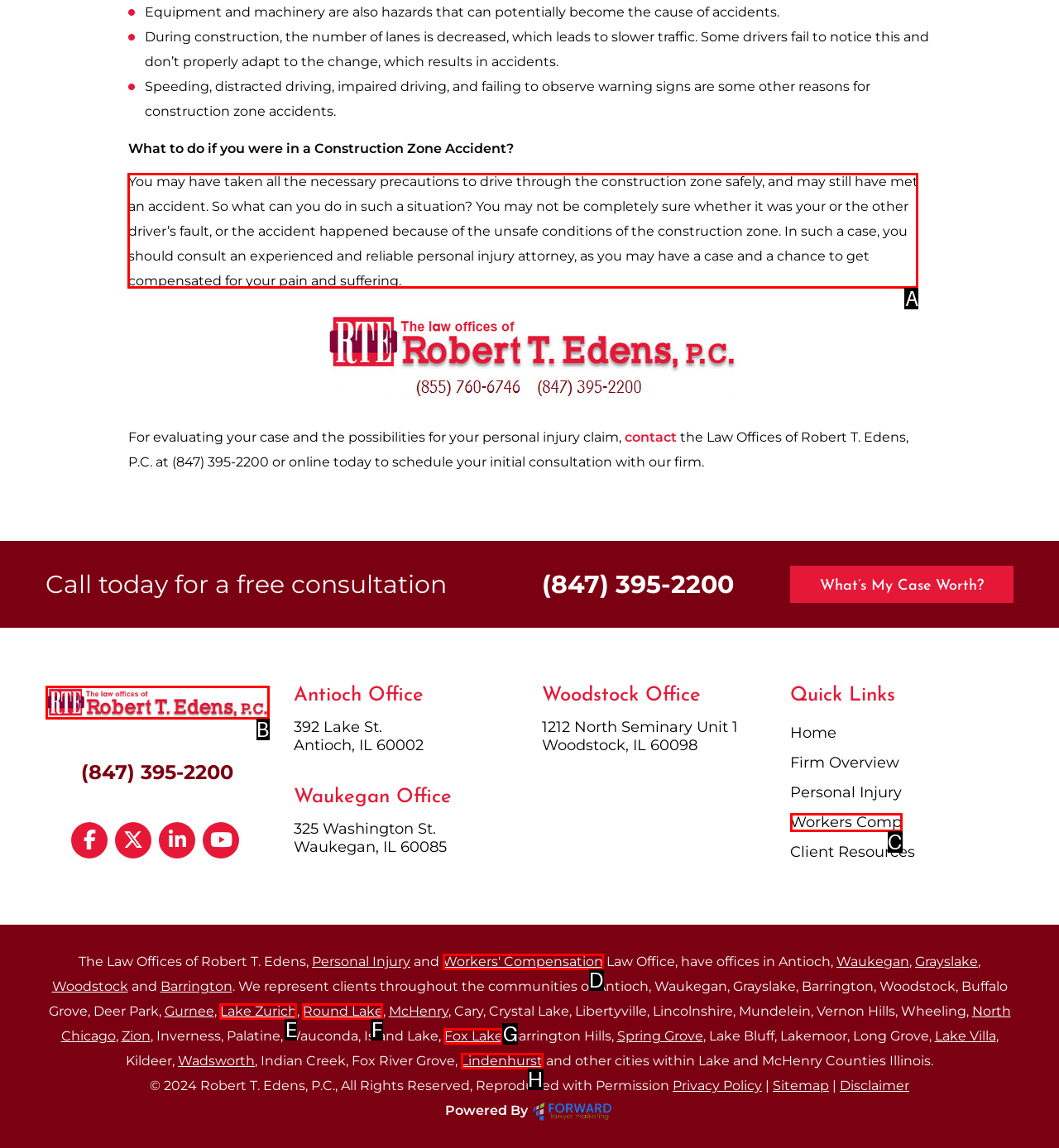Which lettered option should be clicked to achieve the task: Click on the 'Back to search results' link? Choose from the given choices.

None